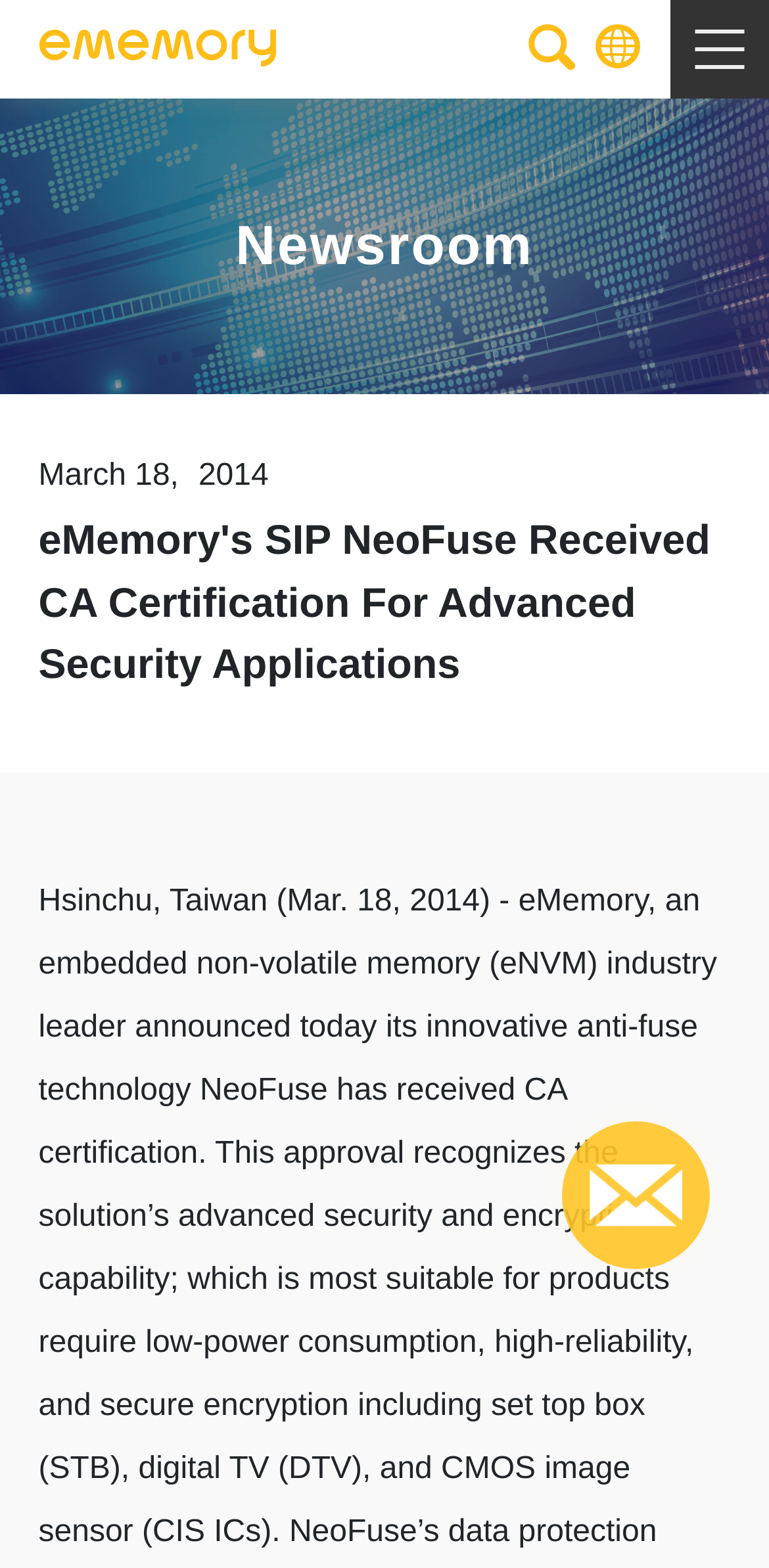Locate the bounding box of the user interface element based on this description: "February 2021".

None